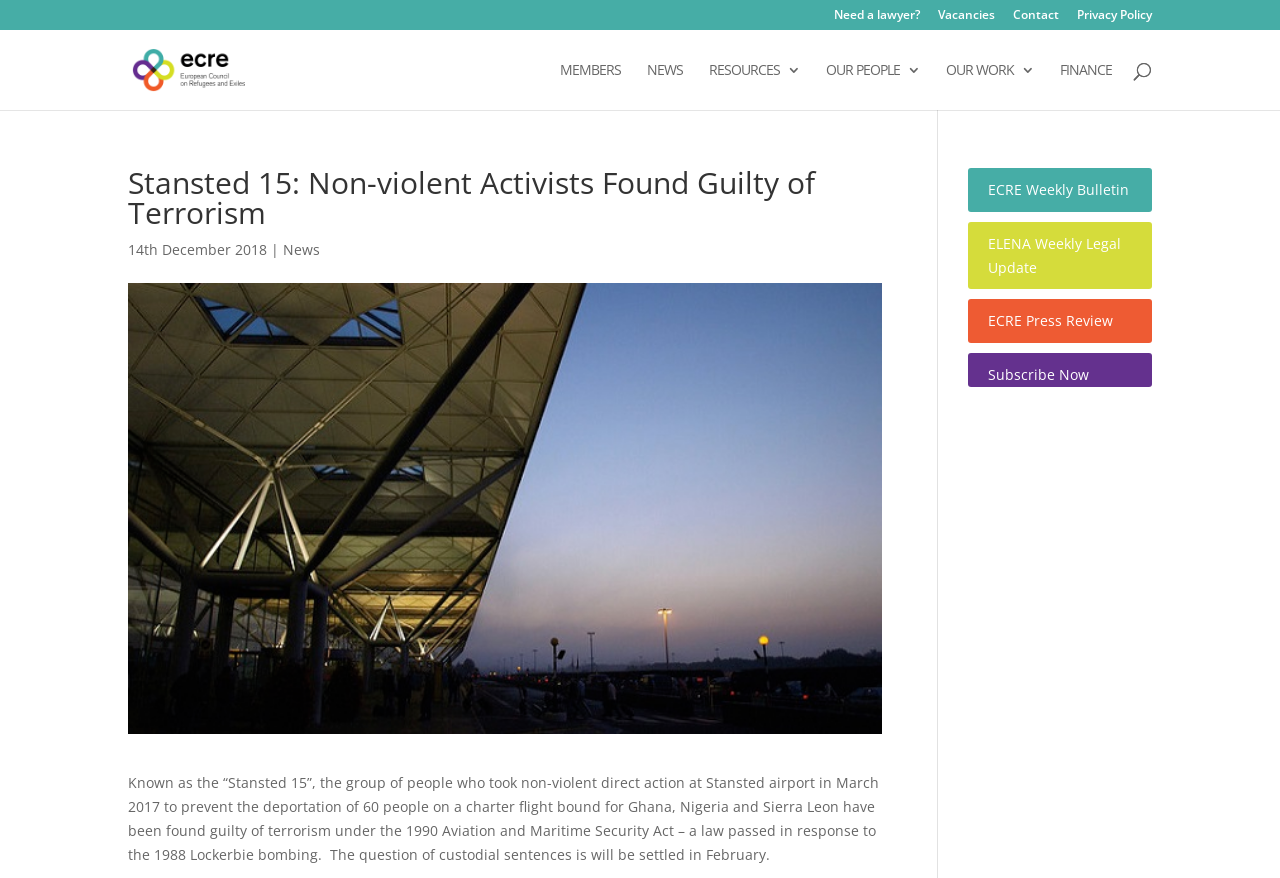Give a full account of the webpage's elements and their arrangement.

The webpage is about the European Council on Refugees and Exiles (ECRE) and features a news article about the "Stansted 15" activists who were found guilty of terrorism. 

At the top of the page, there are several links, including "Need a lawyer?", "Vacancies", "Contact", and "Privacy Policy", which are aligned horizontally and take up about half of the top section. 

Below these links, there is a logo of the European Council on Refugees and Exiles (ECRE) accompanied by a link to the organization's homepage. 

On the left side of the page, there are several main navigation links, including "MEMBERS", "NEWS", "RESOURCES 3", "OUR PEOPLE 3", "OUR WORK 3", and "FINANCE", which are stacked vertically. 

A search bar is located at the top right corner of the page, spanning about 80% of the width. 

The main content of the page is a news article with the title "Stansted 15: Non-violent Activists Found Guilty of Terrorism". The article is dated "14th December 2018" and is categorized under "News". 

The article describes how a group of non-violent activists, known as the "Stansted 15", were found guilty of terrorism under the 1990 Aviation and Maritime Security Act for their actions at Stansted airport in March 2017. 

At the bottom of the page, there are several links to other resources, including the "ECRE Weekly Bulletin", "ELENA Weekly Legal Update", "ECRE Press Review", and a "Subscribe Now" button.